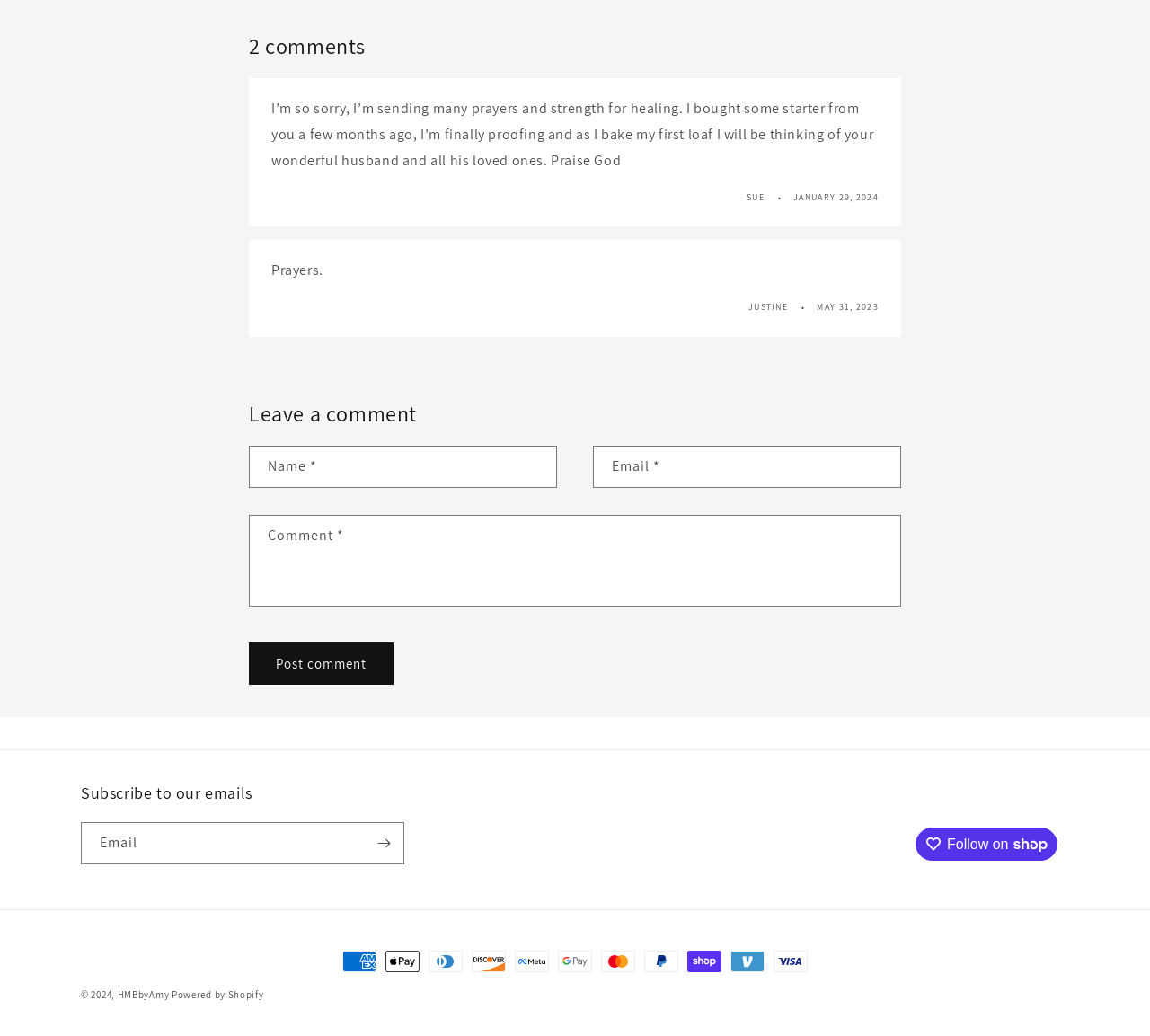Please find the bounding box coordinates of the section that needs to be clicked to achieve this instruction: "Subscribe to our emails".

[0.07, 0.756, 0.778, 0.776]